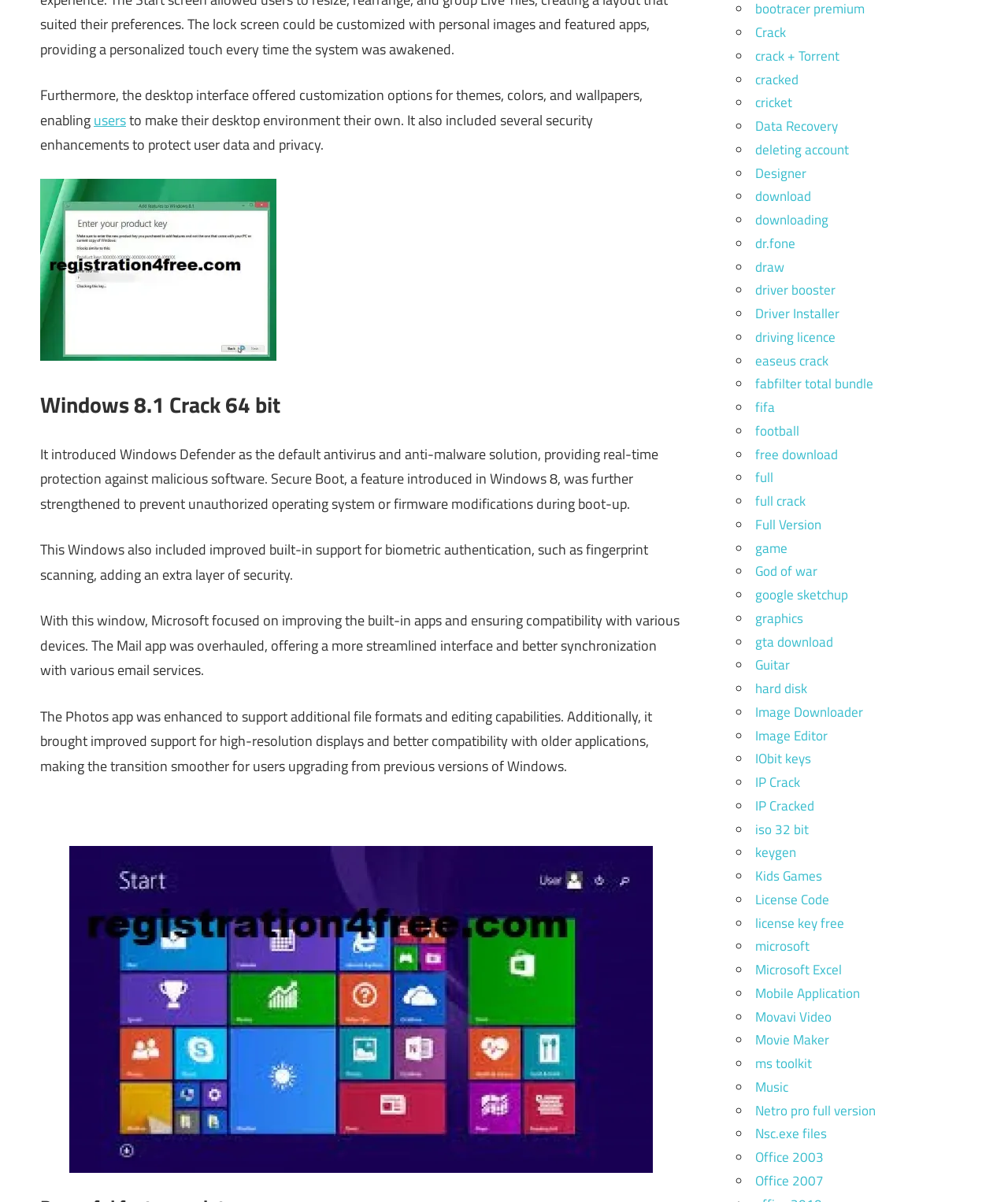Using the provided element description "Netro pro full version", determine the bounding box coordinates of the UI element.

[0.749, 0.915, 0.868, 0.932]